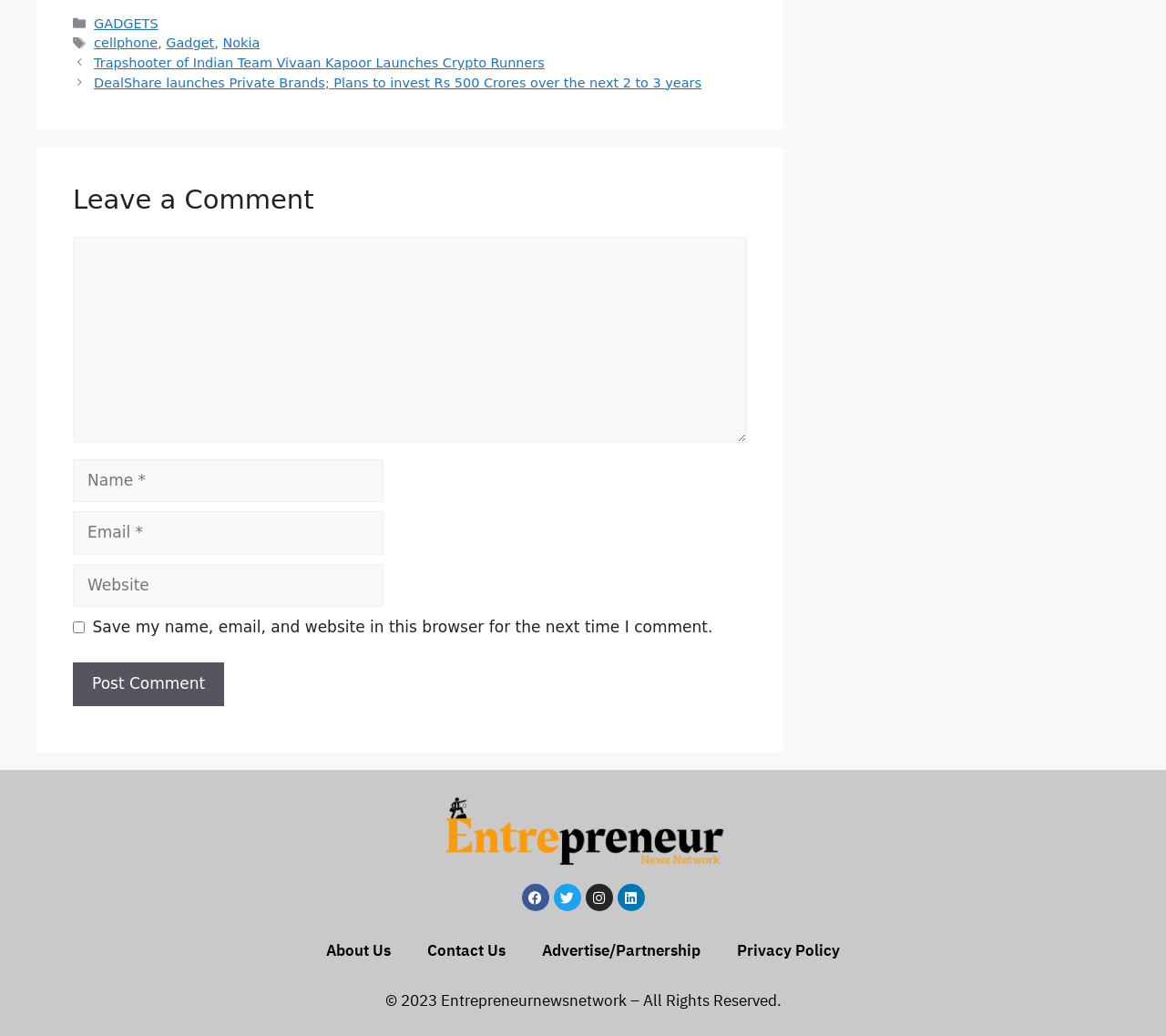Bounding box coordinates are specified in the format (top-left x, top-left y, bottom-right x, bottom-right y). All values are floating point numbers bounded between 0 and 1. Please provide the bounding box coordinate of the region this sentence describes: parent_node: Comment name="email" placeholder="Email *"

[0.062, 0.494, 0.329, 0.535]